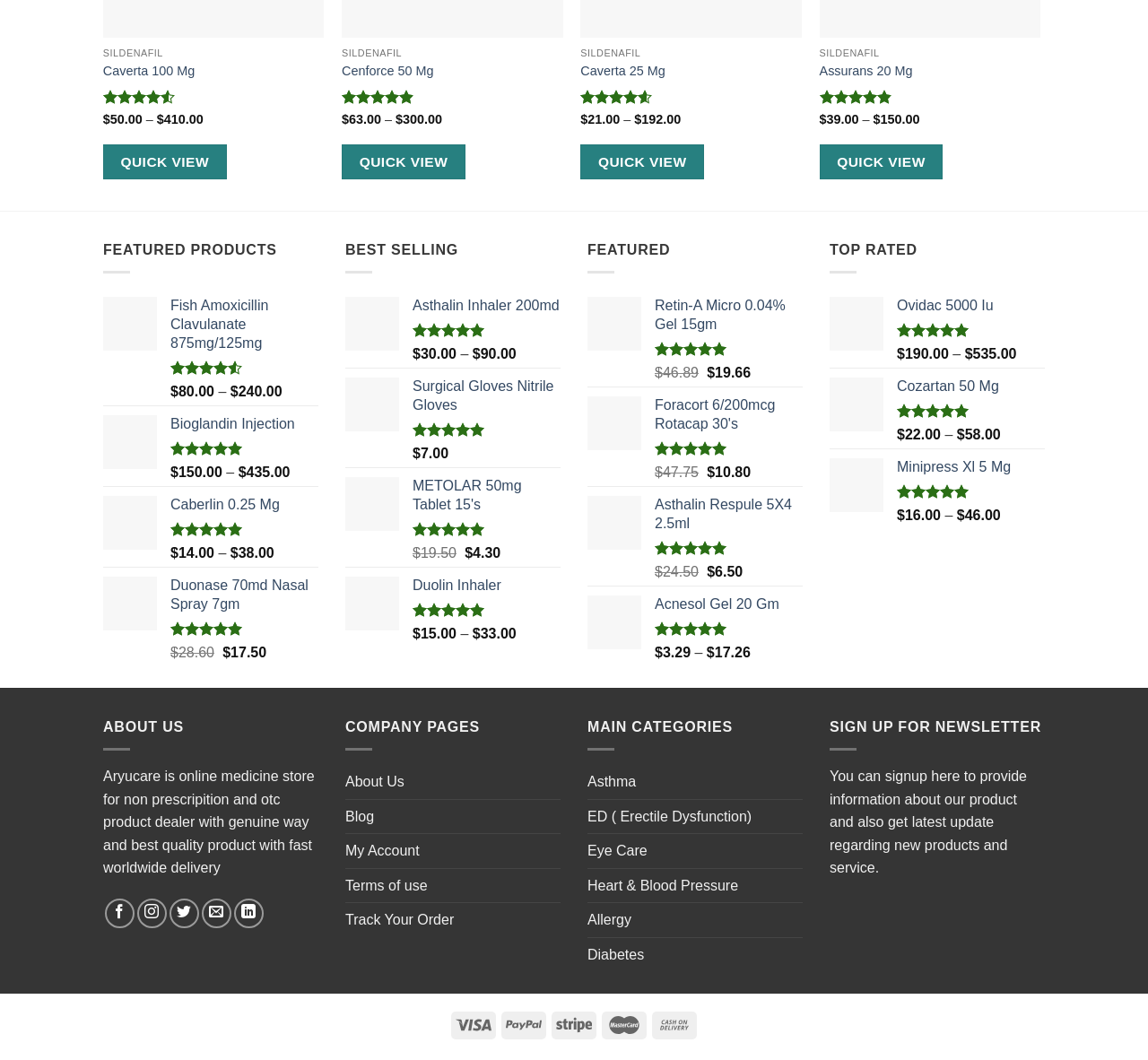Please give a one-word or short phrase response to the following question: 
What is the discount price of Duonase 70md Nasal Spray 7gm?

$17.50